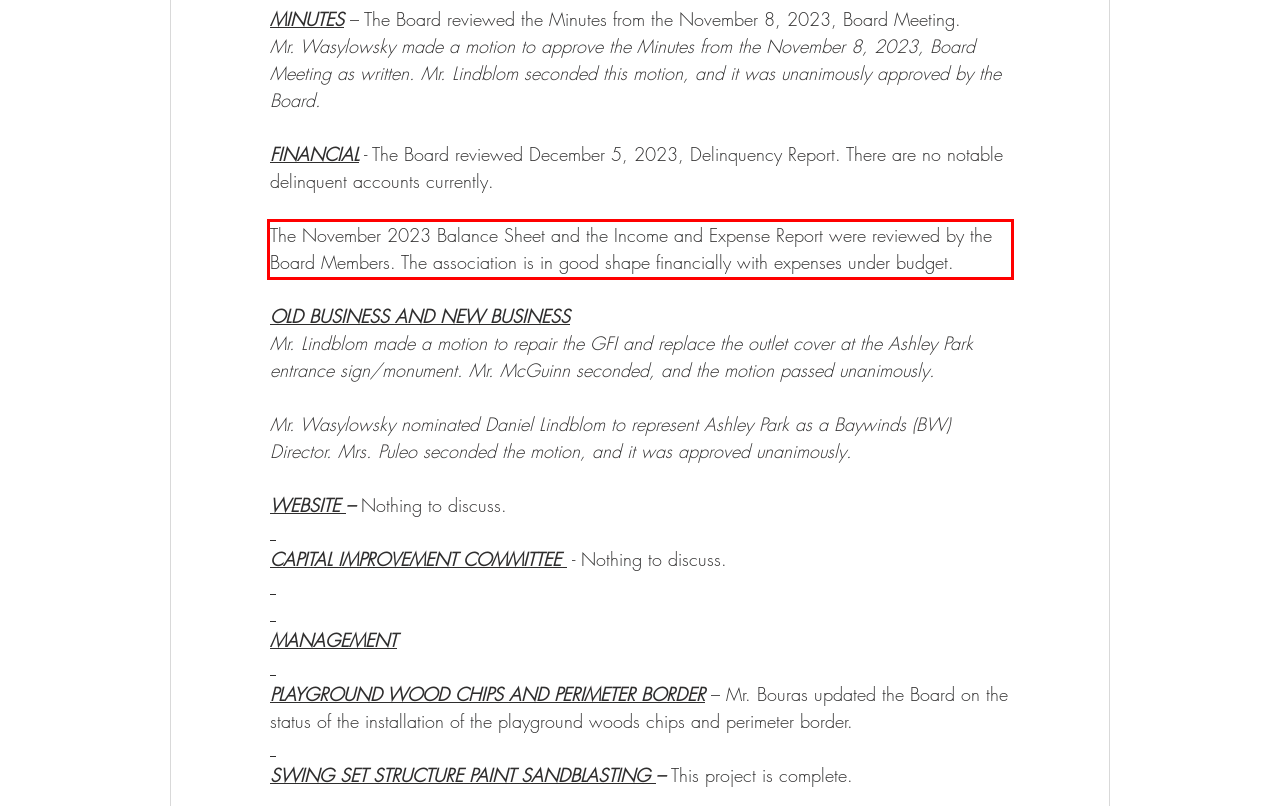Please examine the webpage screenshot and extract the text within the red bounding box using OCR.

The November 2023 Balance Sheet and the Income and Expense Report were reviewed by the Board Members. The association is in good shape financially with expenses under budget.